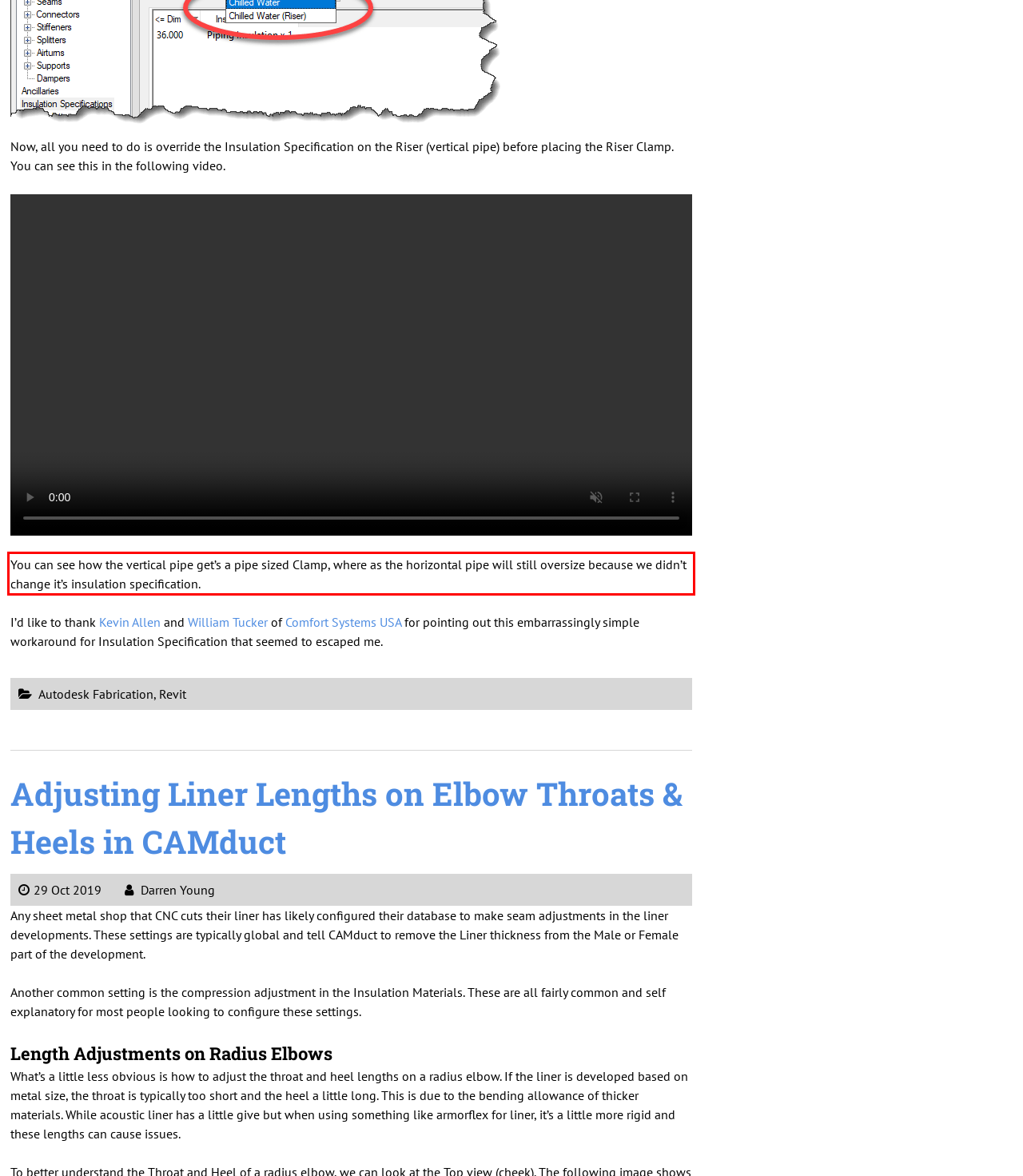You are presented with a screenshot containing a red rectangle. Extract the text found inside this red bounding box.

You can see how the vertical pipe get’s a pipe sized Clamp, where as the horizontal pipe will still oversize because we didn’t change it’s insulation specification.